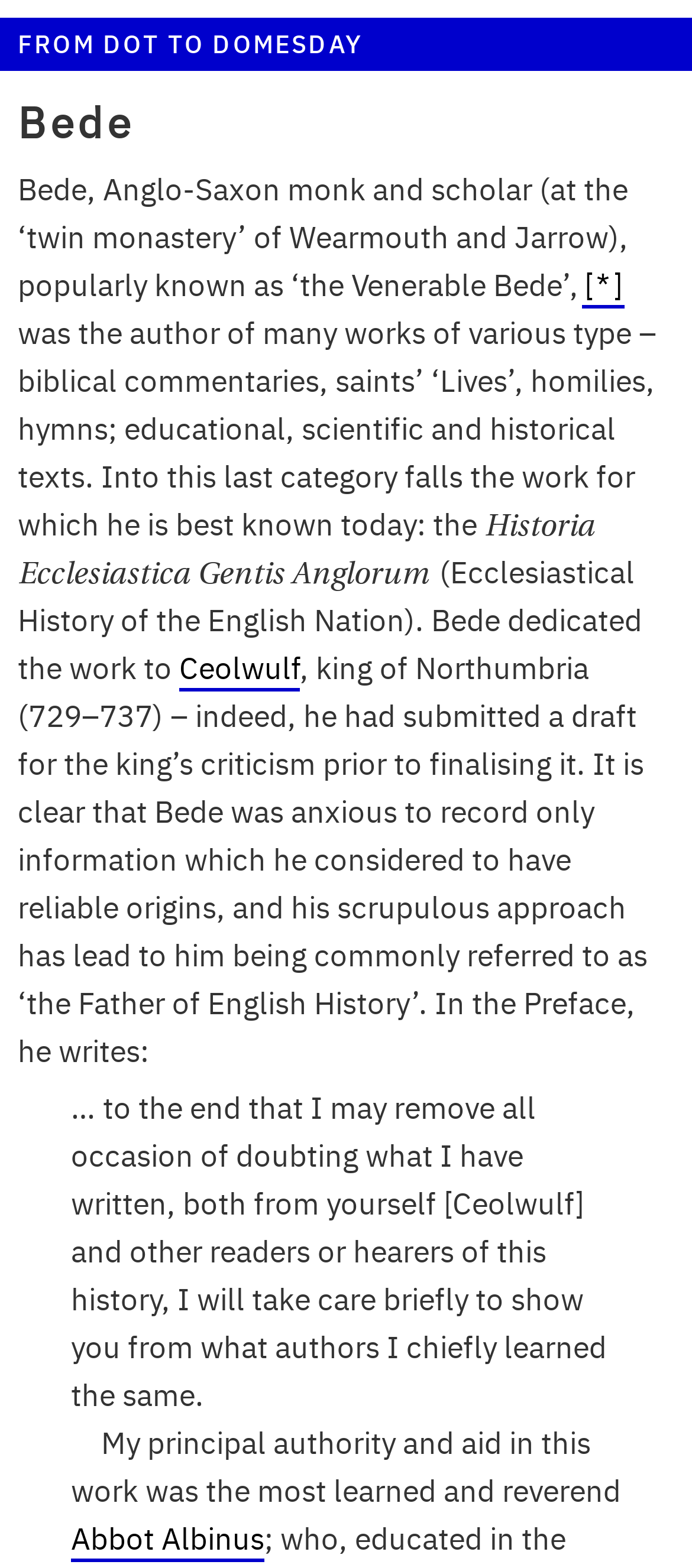What is Bede popularly known as?
Analyze the image and provide a thorough answer to the question.

The answer can be found in the text where it says 'Bede, Anglo-Saxon monk and scholar (at the ‘twin monastery’ of Wearmouth and Jarrow), popularly known as ‘the Venerable Bede’’.